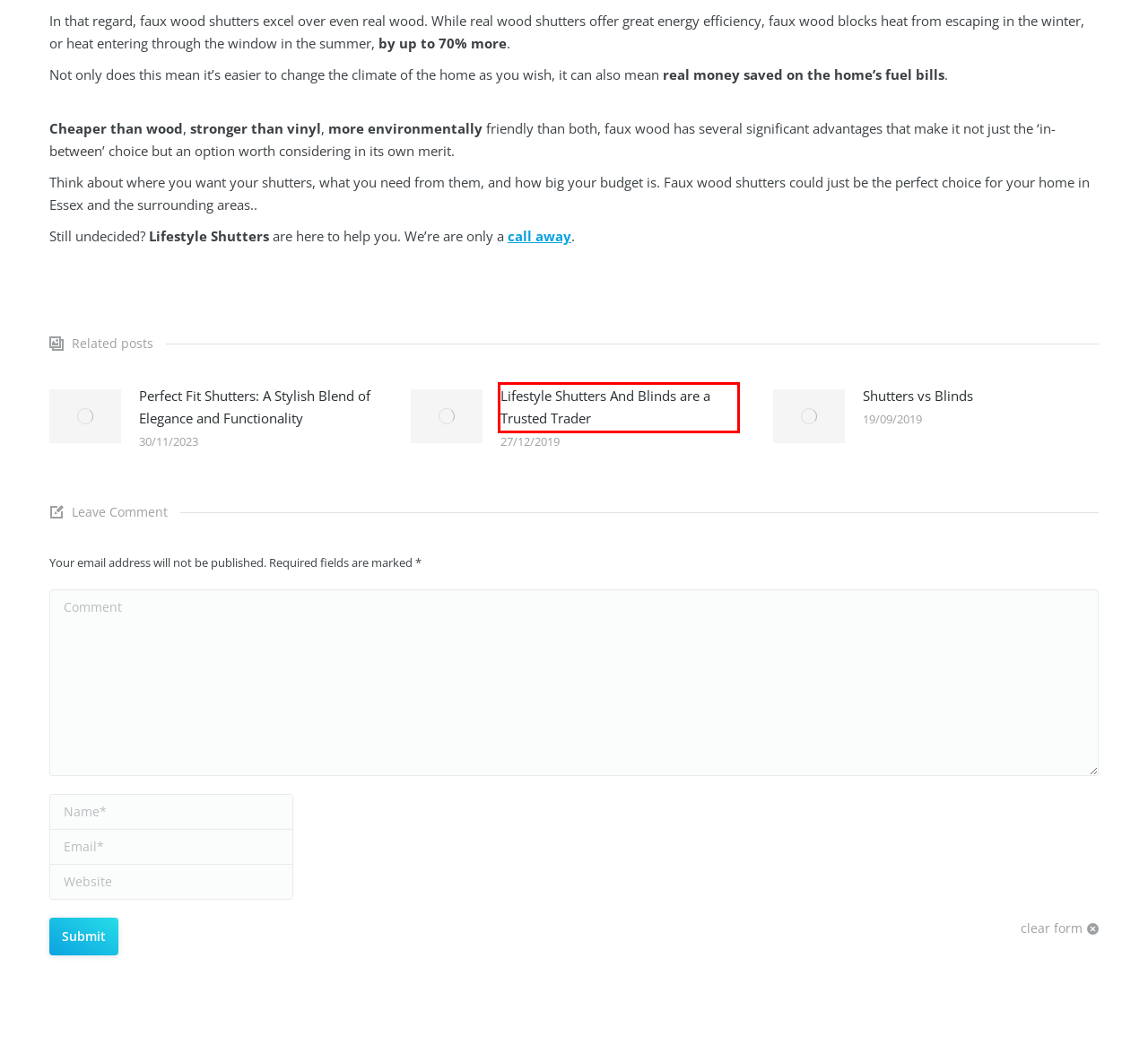Analyze the given webpage screenshot and identify the UI element within the red bounding box. Select the webpage description that best matches what you expect the new webpage to look like after clicking the element. Here are the candidates:
A. Shutters Archives - Lifestyle Shutters & Blinds Ltd
B. Wooden Venetian Blinds | Supply and Fitting
C. Perfect Fit Shutters: Customised Window Dressing for a Perfect Home
D. Vinyl Plantation Shutters - Benefits, Cost and Features
E. Lifestyle Shutters And Blinds Ltd. are a Trusted Trader
F. Plantation & Bay Window Shutters Essex - Shutter Blinds Essex
G. Shutters vs Blinds - Which is Better & Best for Your Windows?
H. Lifestyle Shutters & Blinds Ltd - Get in Touch

E